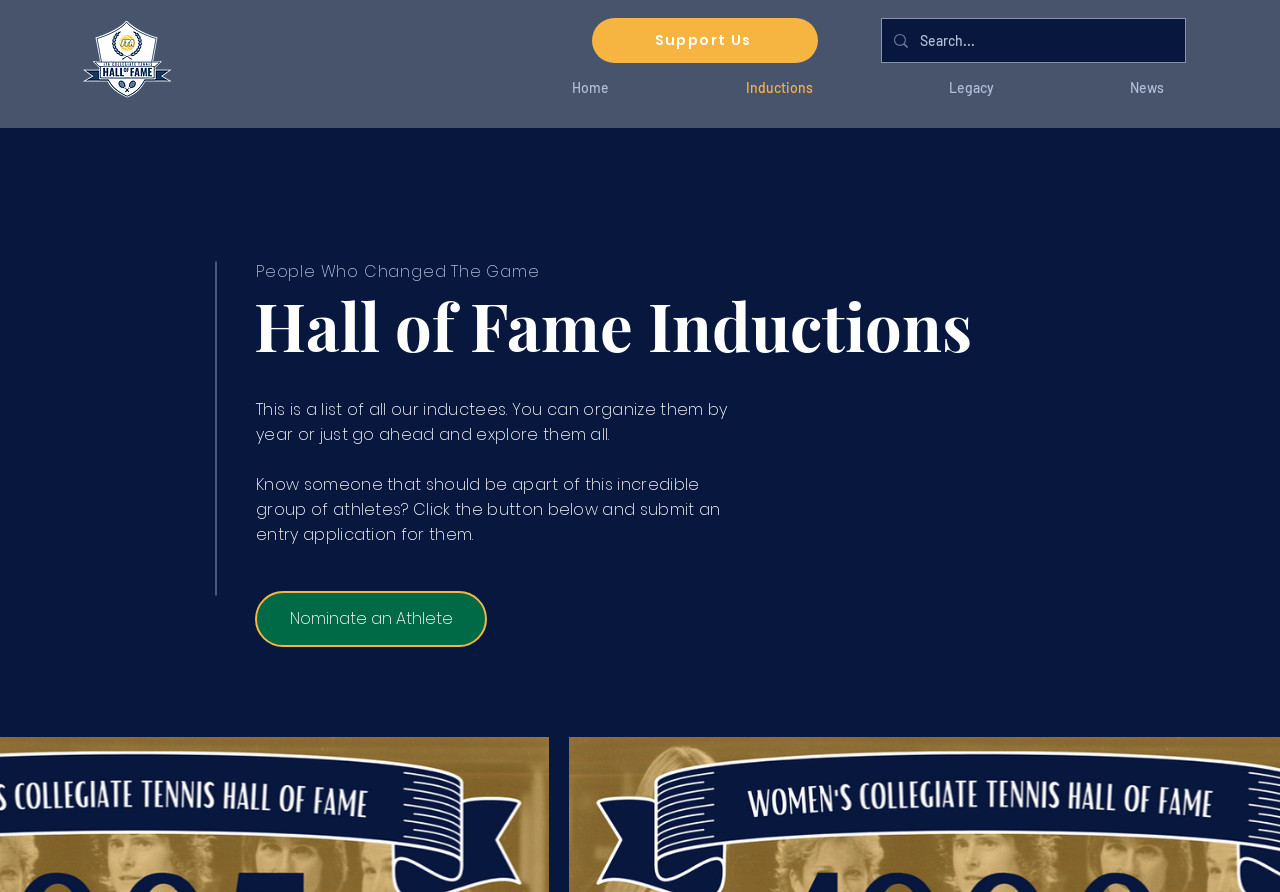Reply to the question with a single word or phrase:
What is the call to action on this webpage?

Nominate an Athlete